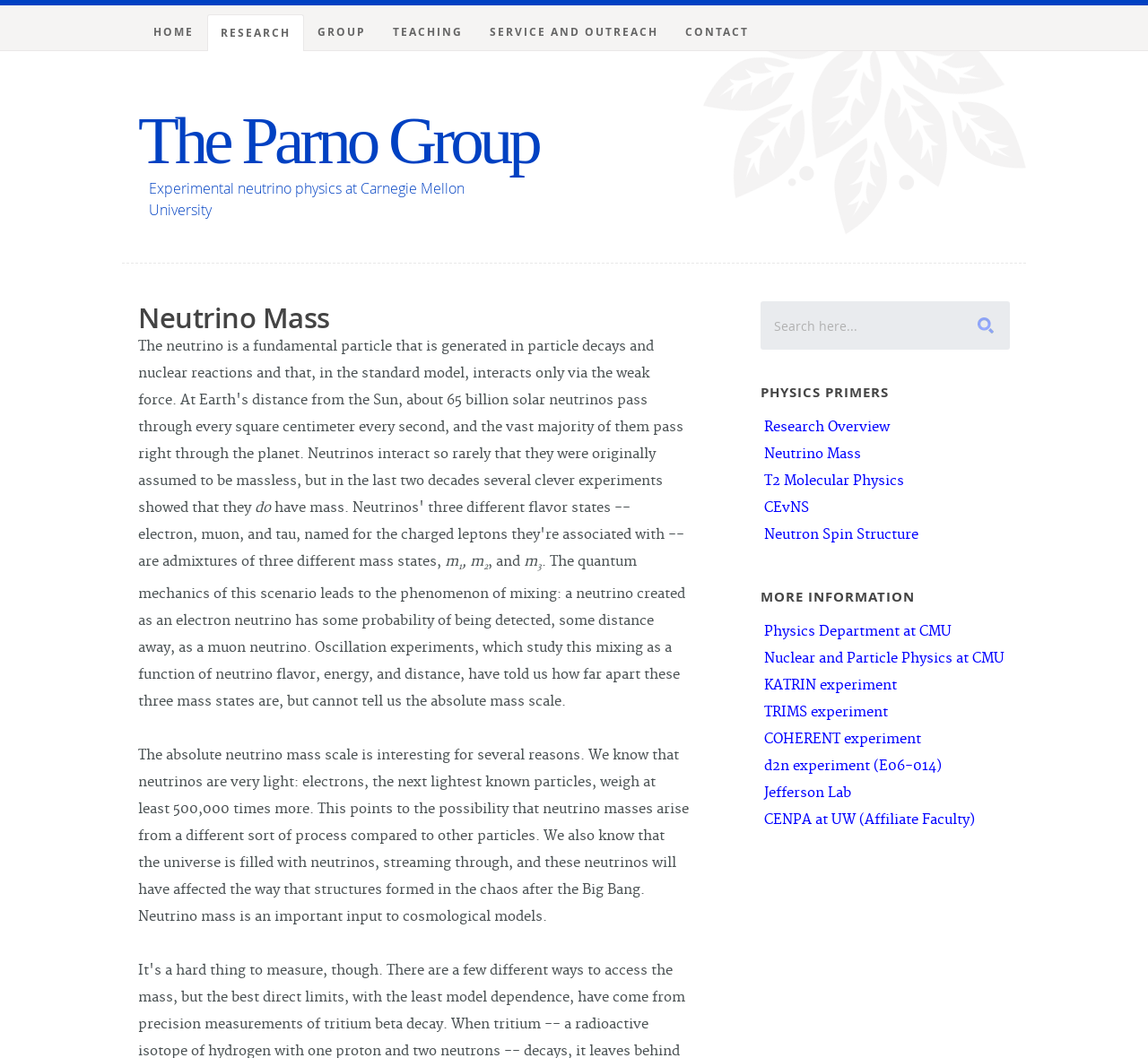Using the information in the image, could you please answer the following question in detail:
How many links are there in the 'MORE INFORMATION' section?

The webpage has a section with the heading 'MORE INFORMATION', which contains 8 links to different websites or resources, including 'Physics Department at CMU', 'Nuclear and Particle Physics at CMU', and others.